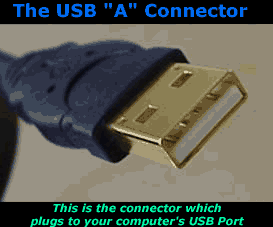Please answer the following question using a single word or phrase: 
What is the primary function of the USB 'A' connector?

Connect devices to computer